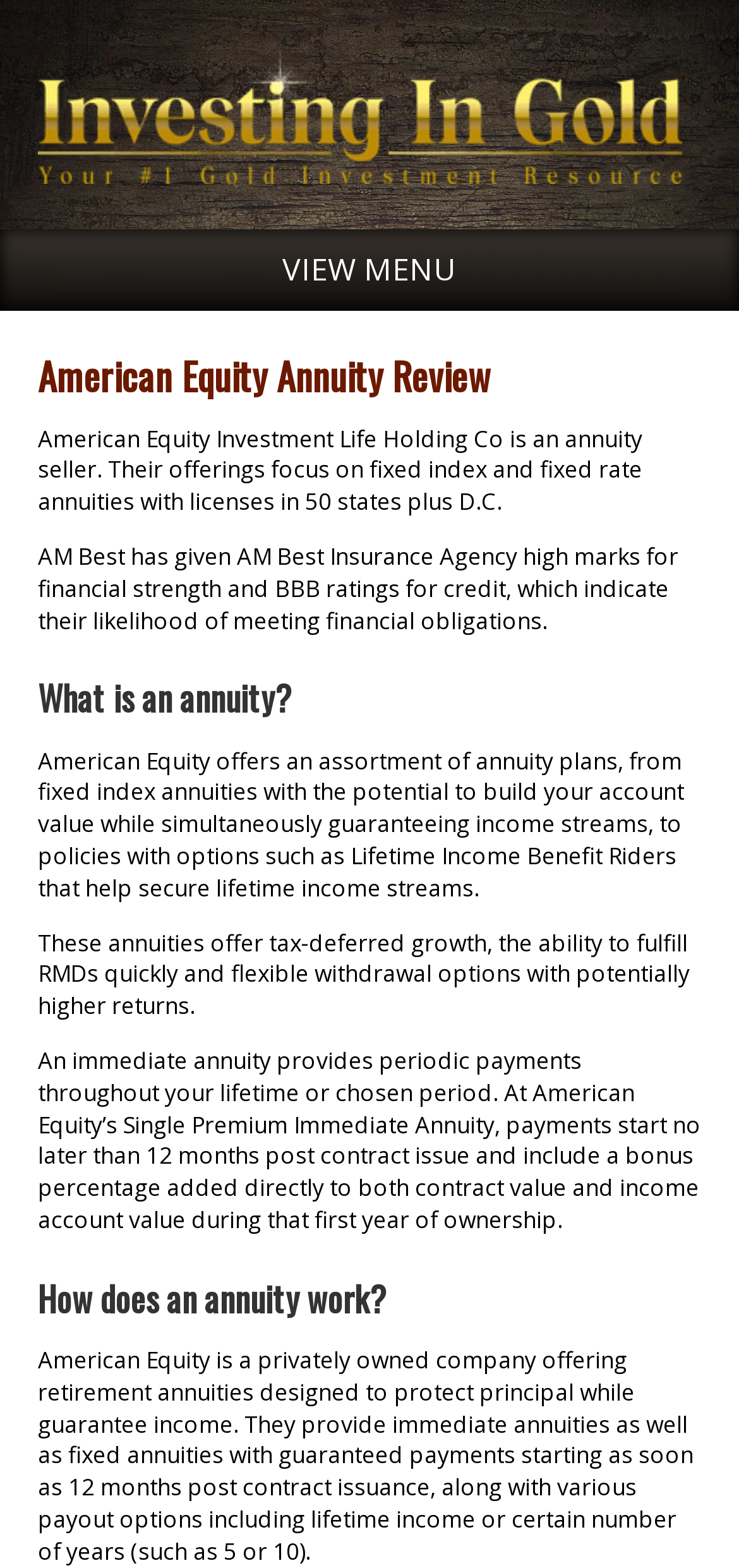Please answer the following question using a single word or phrase: 
What is the benefit of American Equity's Single Premium Immediate Annuity?

Bonus percentage added